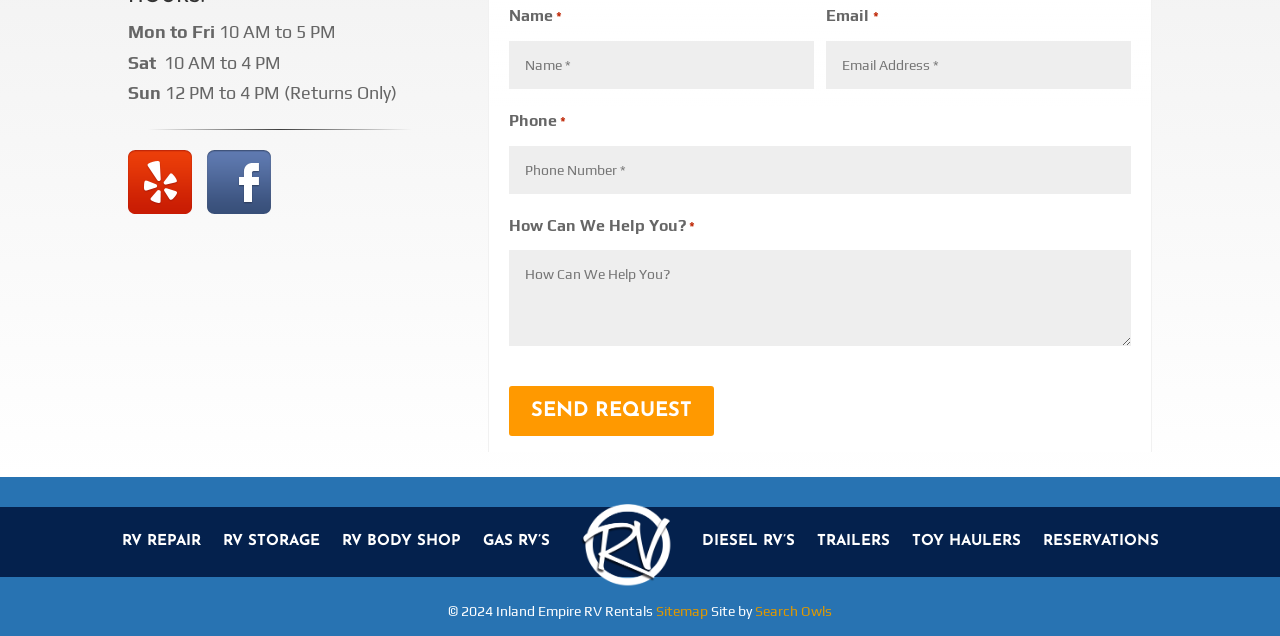Respond to the following question using a concise word or phrase: 
What is the company name of the business?

Inland Empire RV Rentals